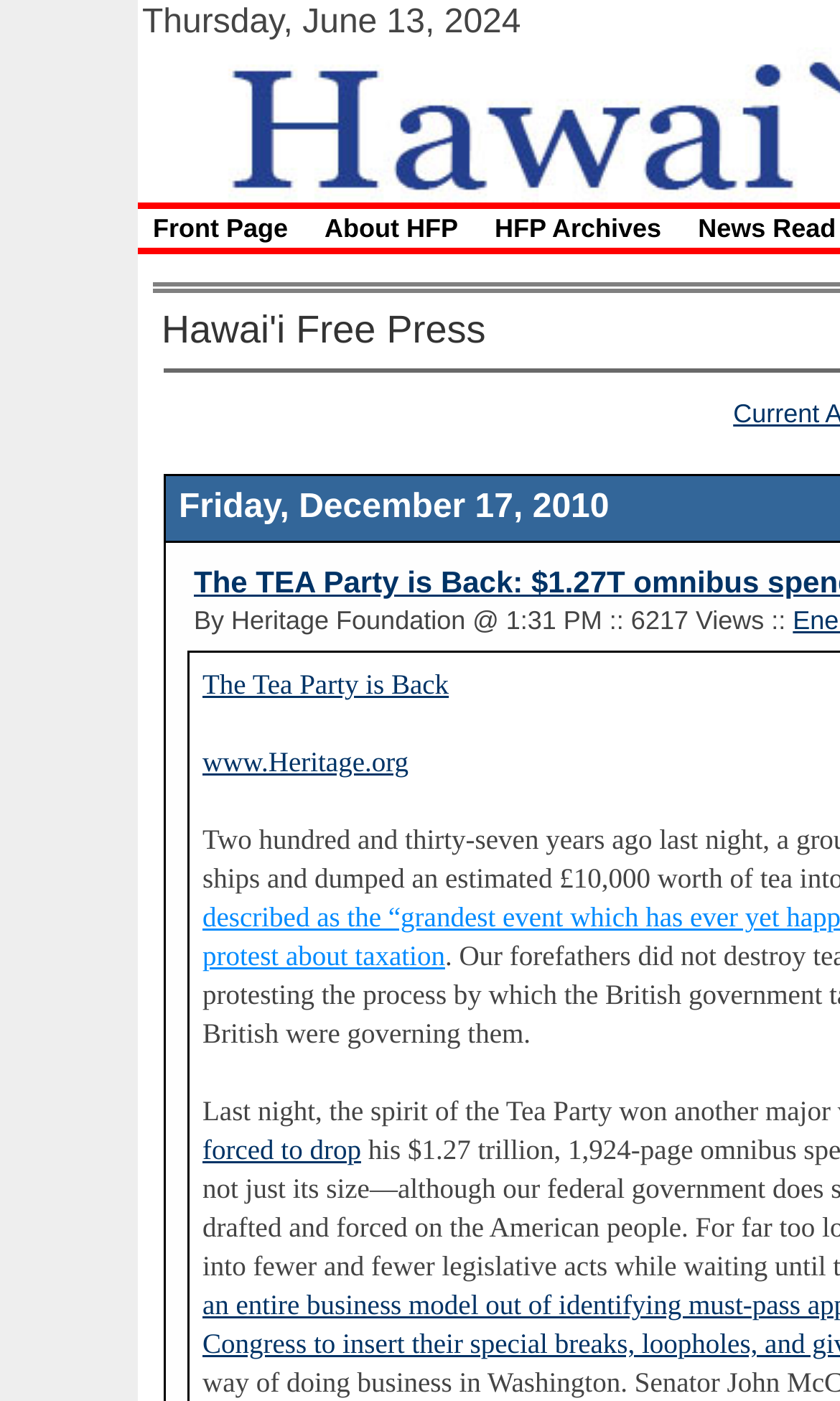Provide the bounding box coordinates of the HTML element described by the text: "iridescent".

None